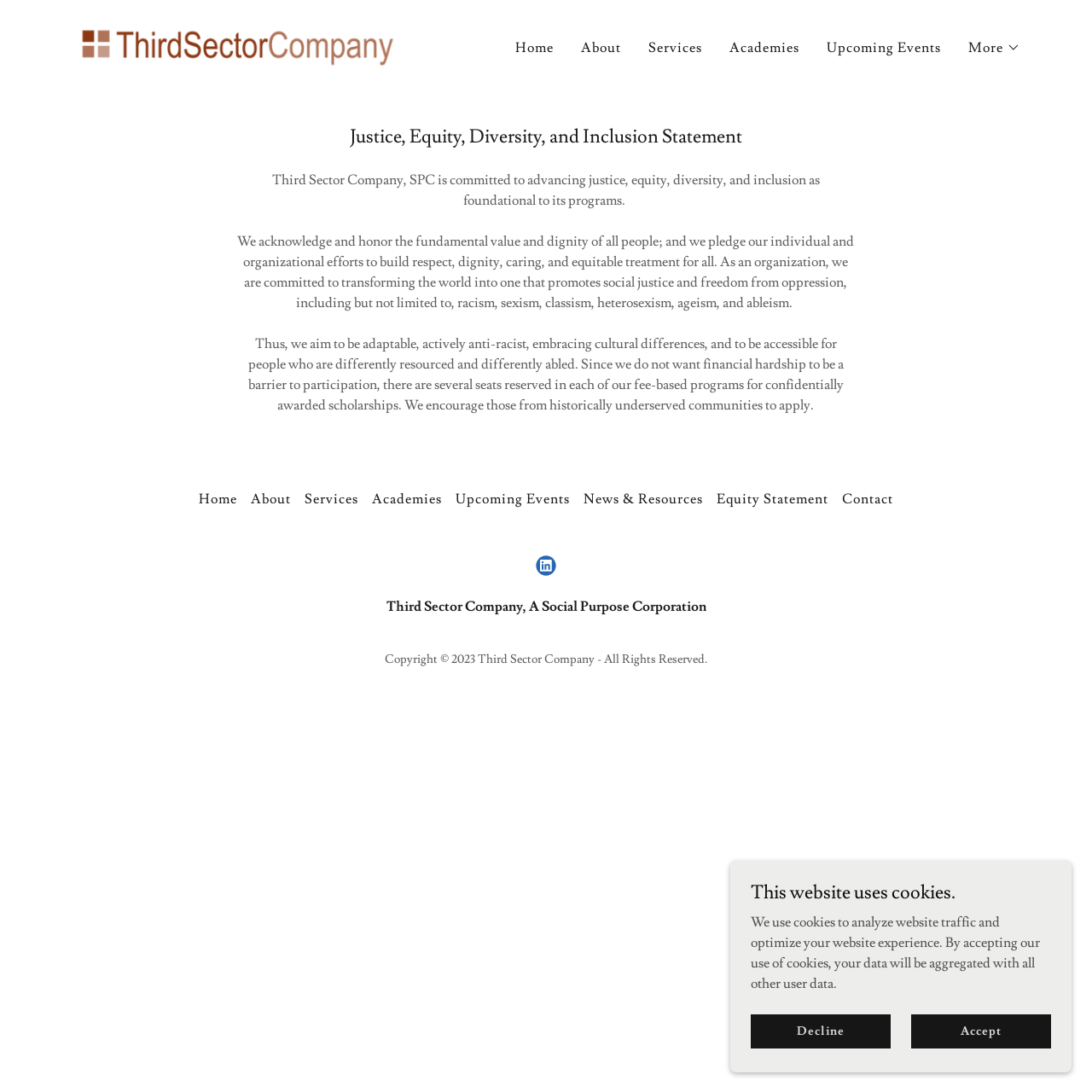What is the purpose of the organization?
We need a detailed and meticulous answer to the question.

The purpose of the organization can be inferred from the text 'Third Sector Company, SPC is committed to advancing justice, equity, diversity, and inclusion as foundational to its programs.' This statement suggests that the organization is dedicated to promoting these values.